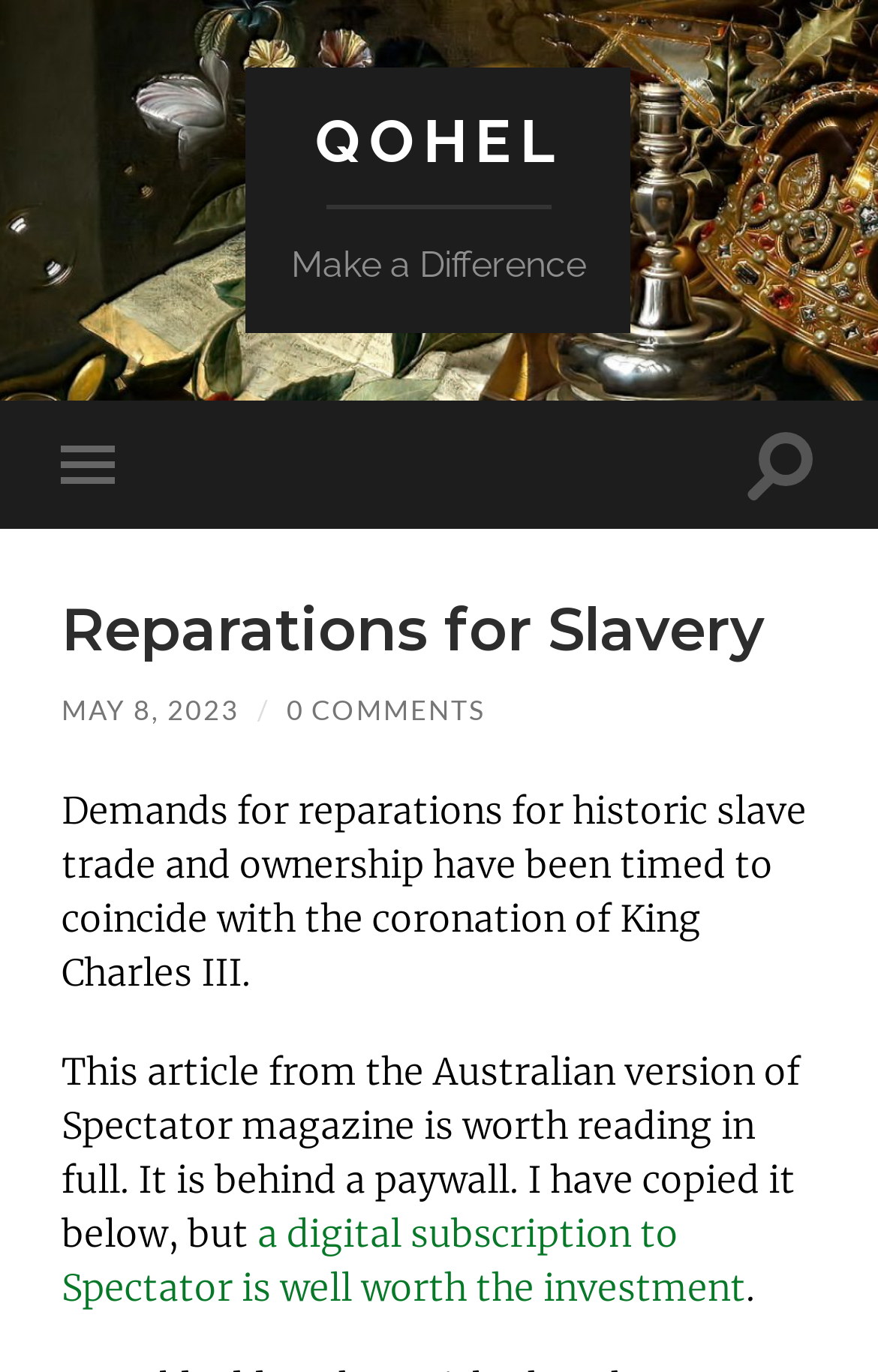Respond with a single word or phrase:
What is recommended to invest in?

A digital subscription to Spectator